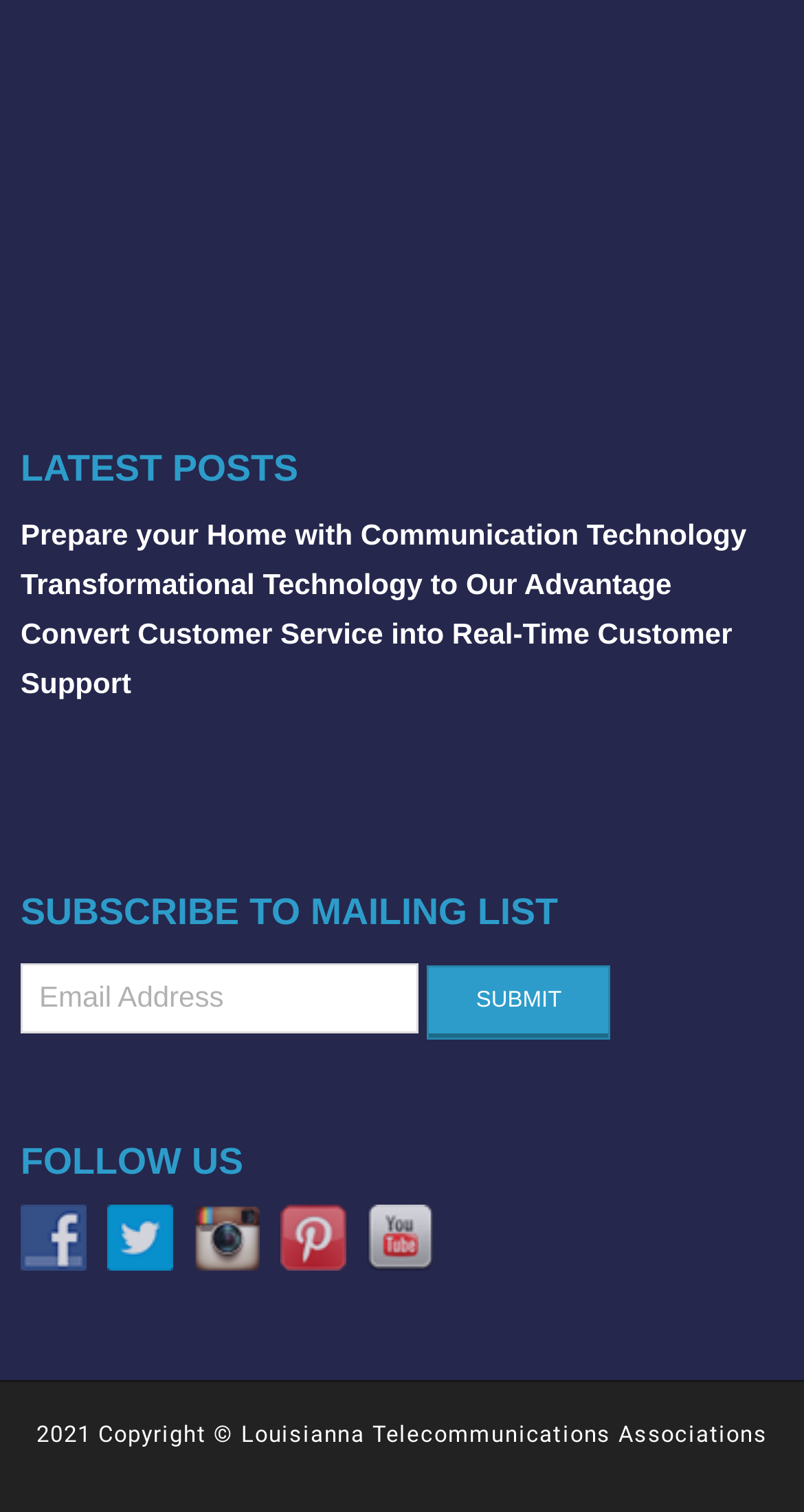Identify the bounding box coordinates for the UI element described by the following text: "value="Submit"". Provide the coordinates as four float numbers between 0 and 1, in the format [left, top, right, bottom].

[0.53, 0.639, 0.76, 0.688]